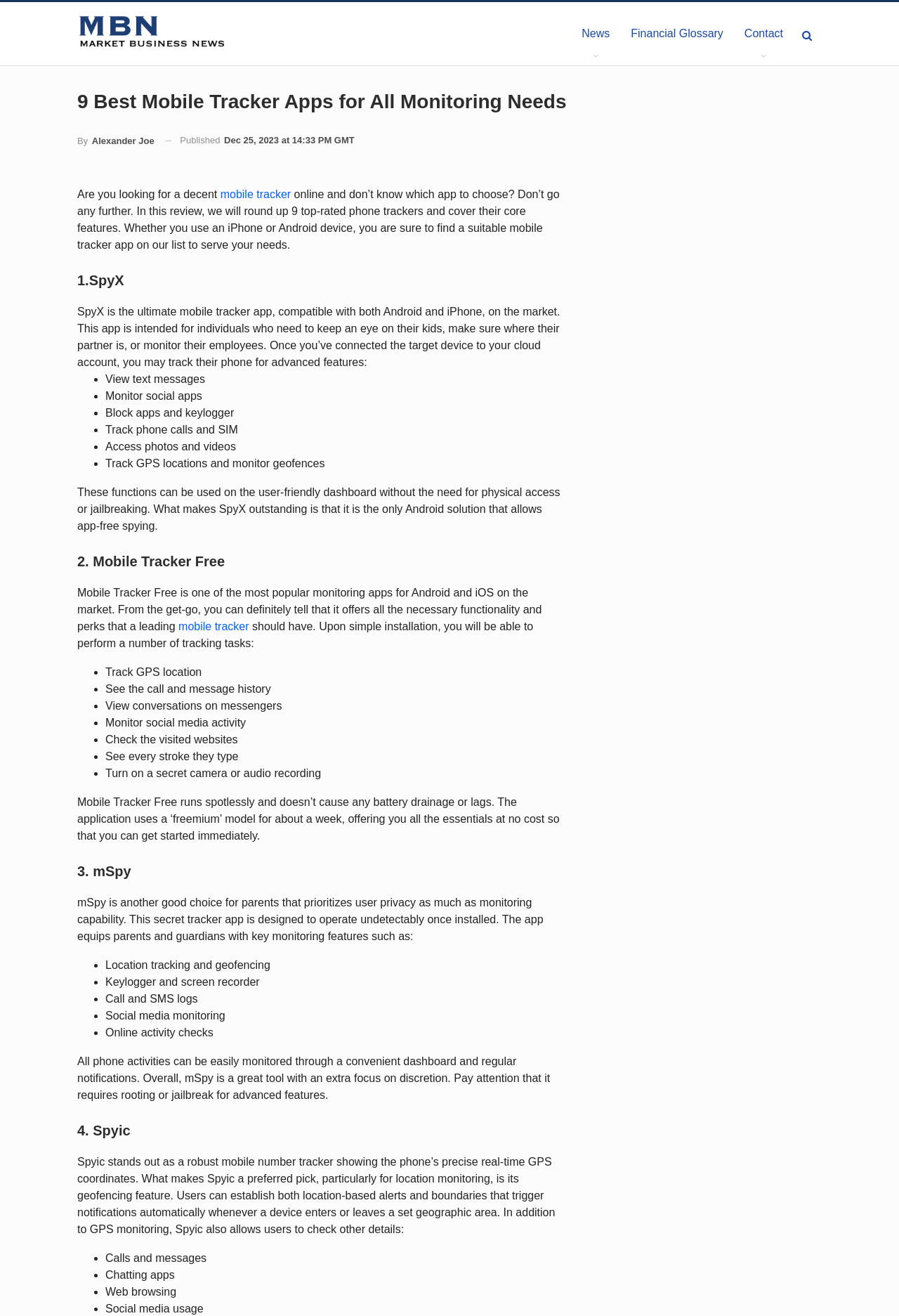Please reply to the following question with a single word or a short phrase:
What is the pricing model of Mobile Tracker Free?

Freemium